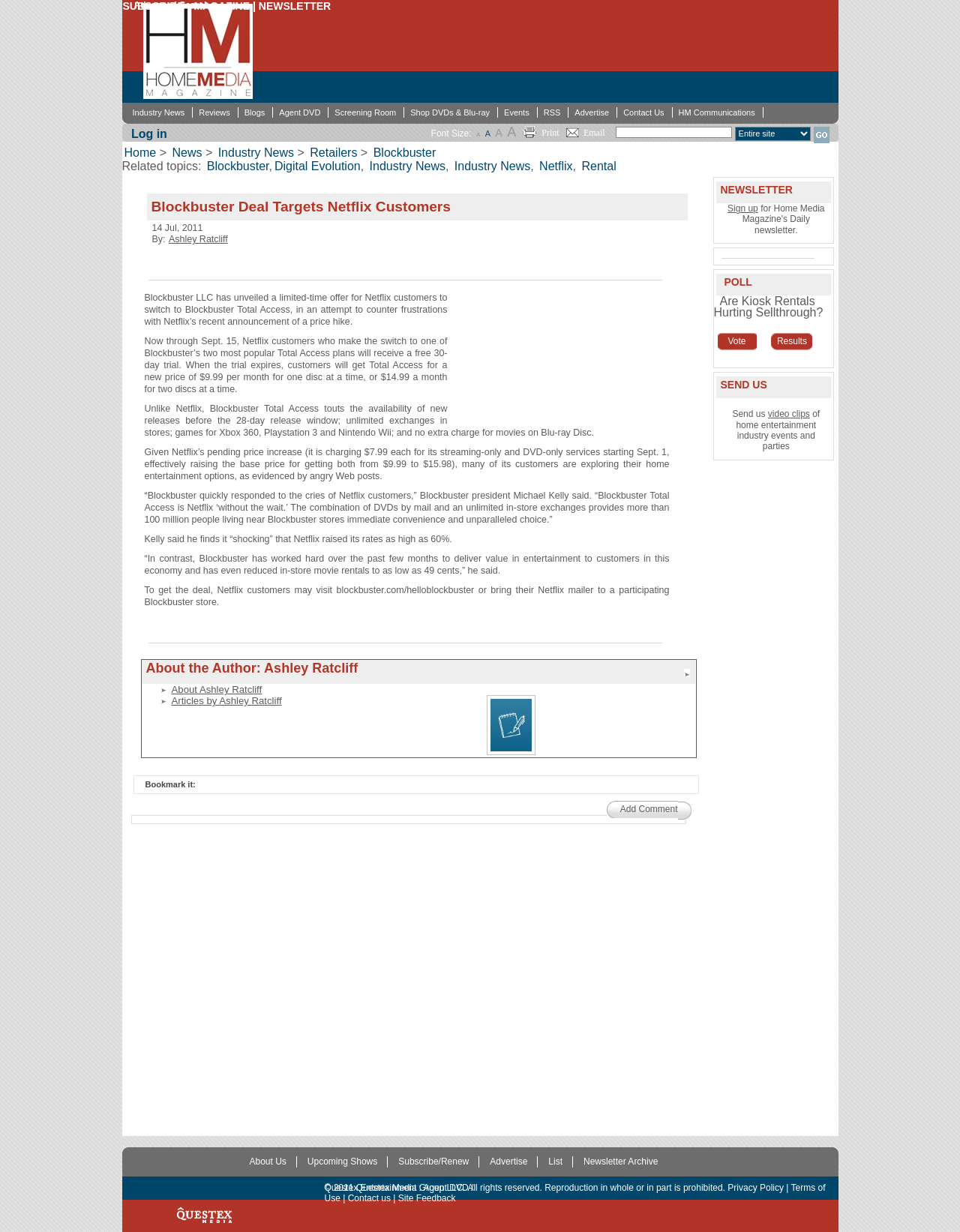Bounding box coordinates should be in the format (top-left x, top-left y, bottom-right x, bottom-right y) and all values should be floating point numbers between 0 and 1. Determine the bounding box coordinate for the UI element described as: Articles by Ashley Ratcliff

[0.179, 0.564, 0.293, 0.573]